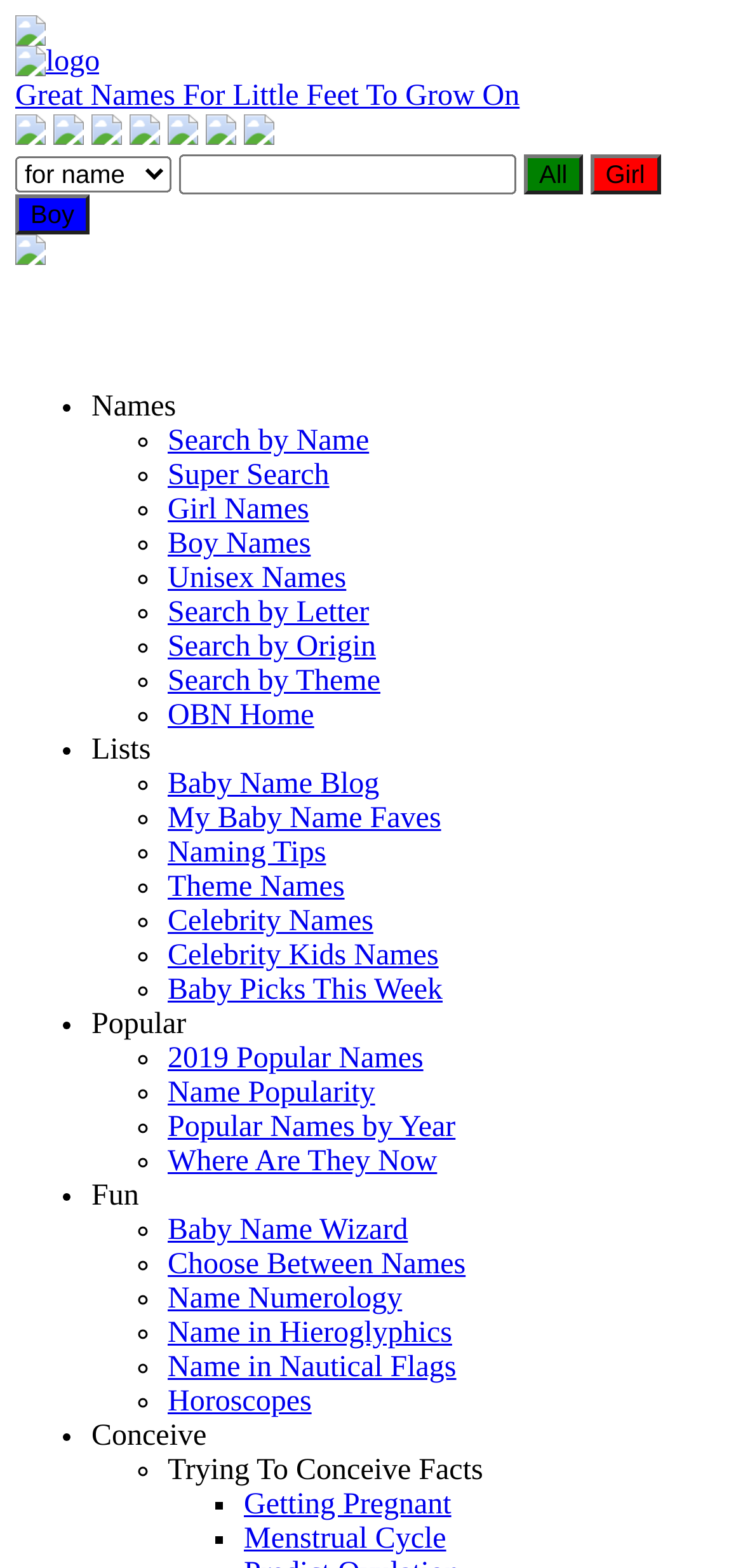Provide a brief response in the form of a single word or phrase:
What is the 'OBN Home' link for?

To go to the OBN homepage